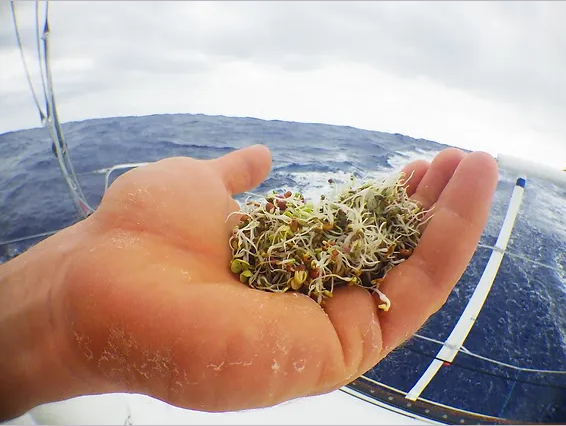What do the sprouted seeds symbolize?
Please interpret the details in the image and answer the question thoroughly.

According to the caption, the sprouted seeds symbolize hope and sustainability, reminding us of life's resilience even in the most remote environments.